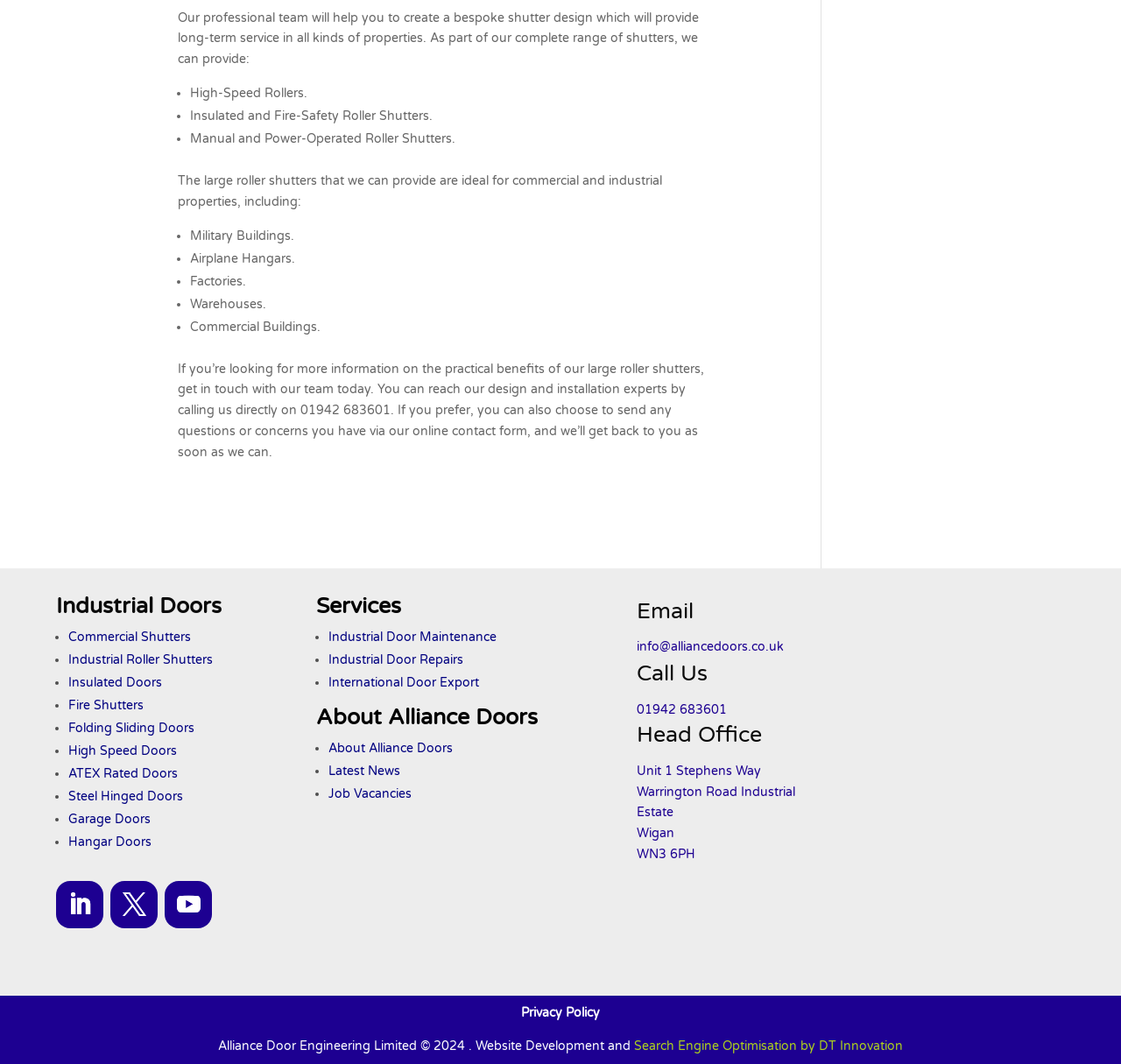Please give a succinct answer using a single word or phrase:
What is the purpose of the large roller shutters provided by Alliance Doors?

For commercial and industrial properties